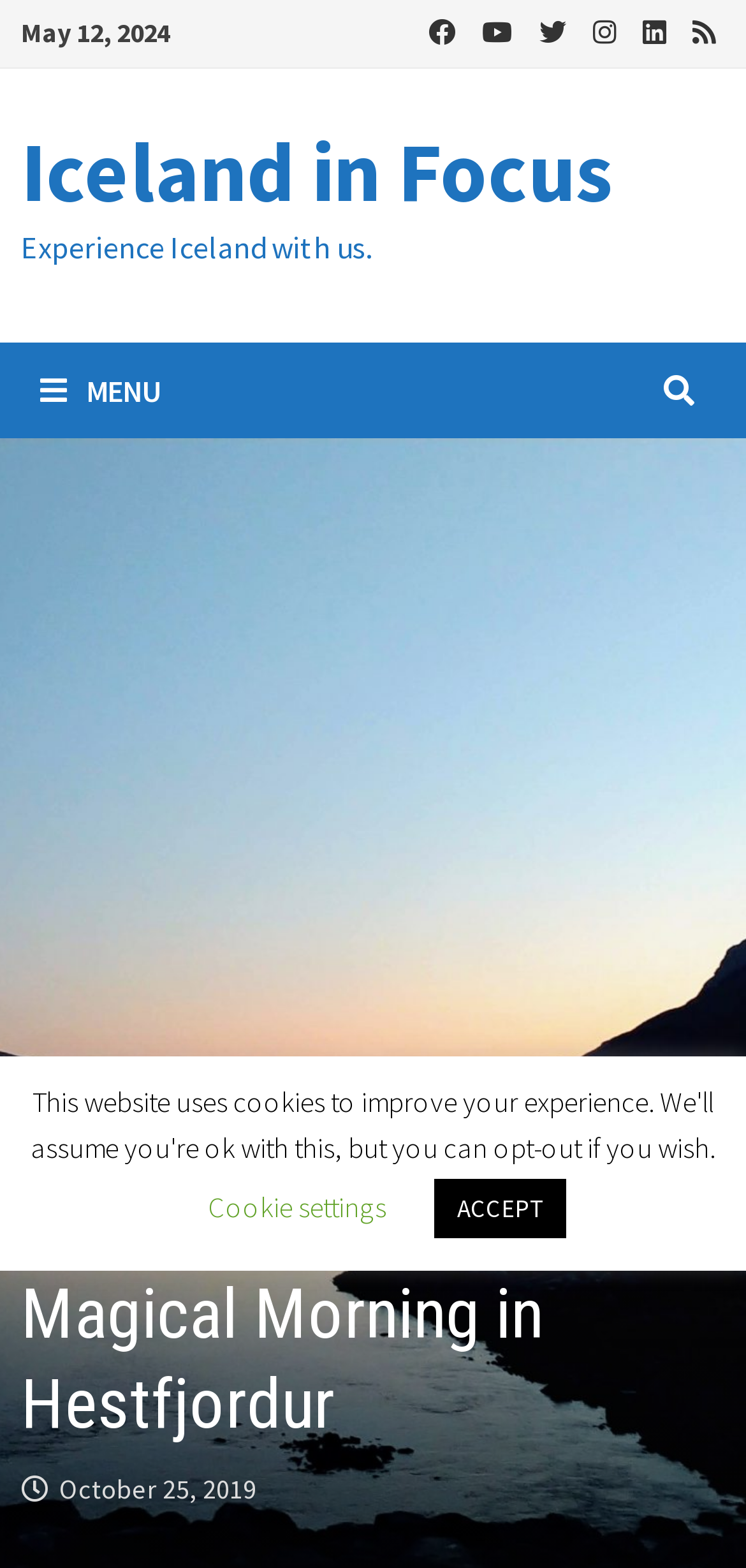Please determine the bounding box coordinates of the clickable area required to carry out the following instruction: "View the post from October 25, 2019". The coordinates must be four float numbers between 0 and 1, represented as [left, top, right, bottom].

[0.08, 0.938, 0.344, 0.96]